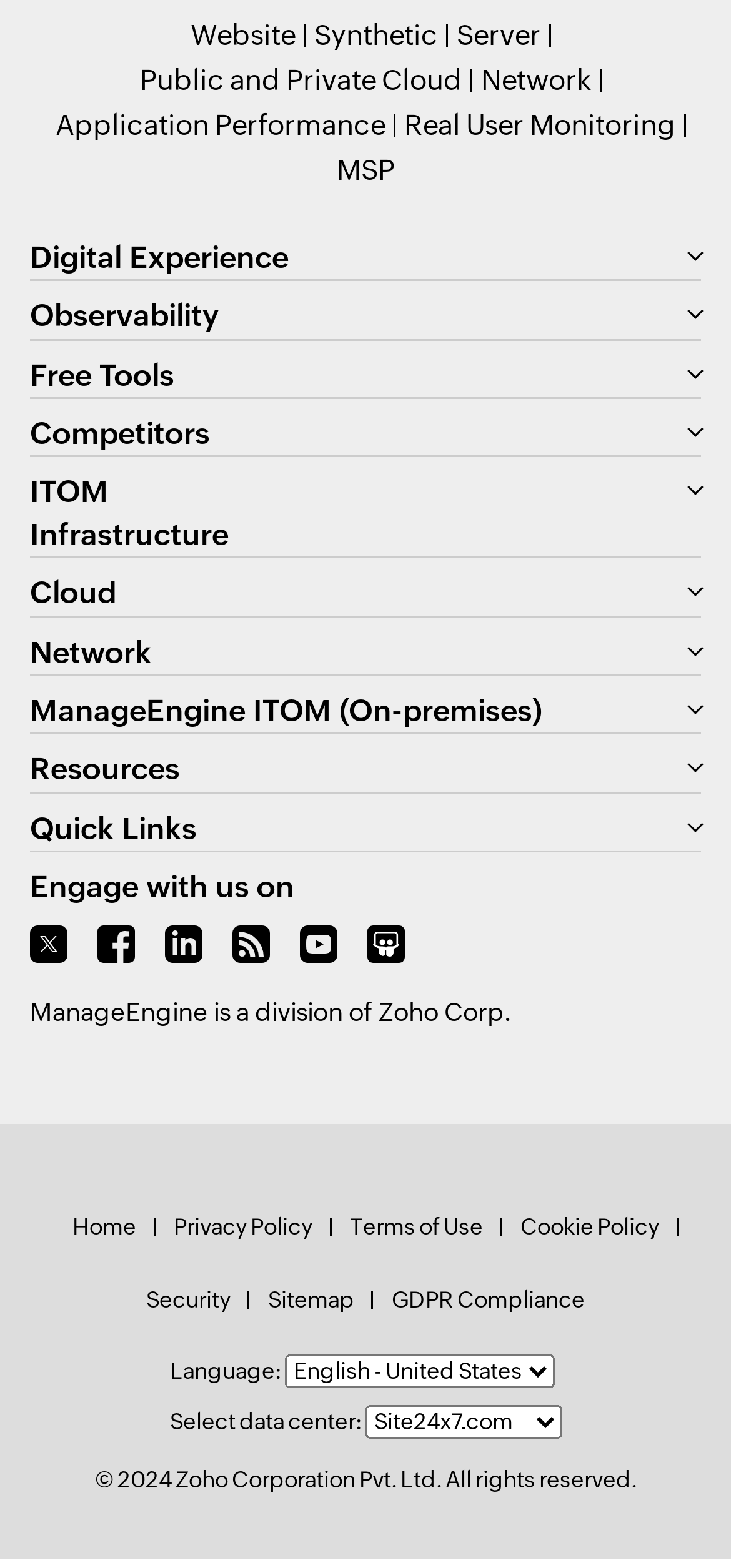Extract the bounding box coordinates for the UI element described by the text: "Real User Monitoring". The coordinates should be in the form of [left, top, right, bottom] with values between 0 and 1.

[0.553, 0.069, 0.924, 0.089]